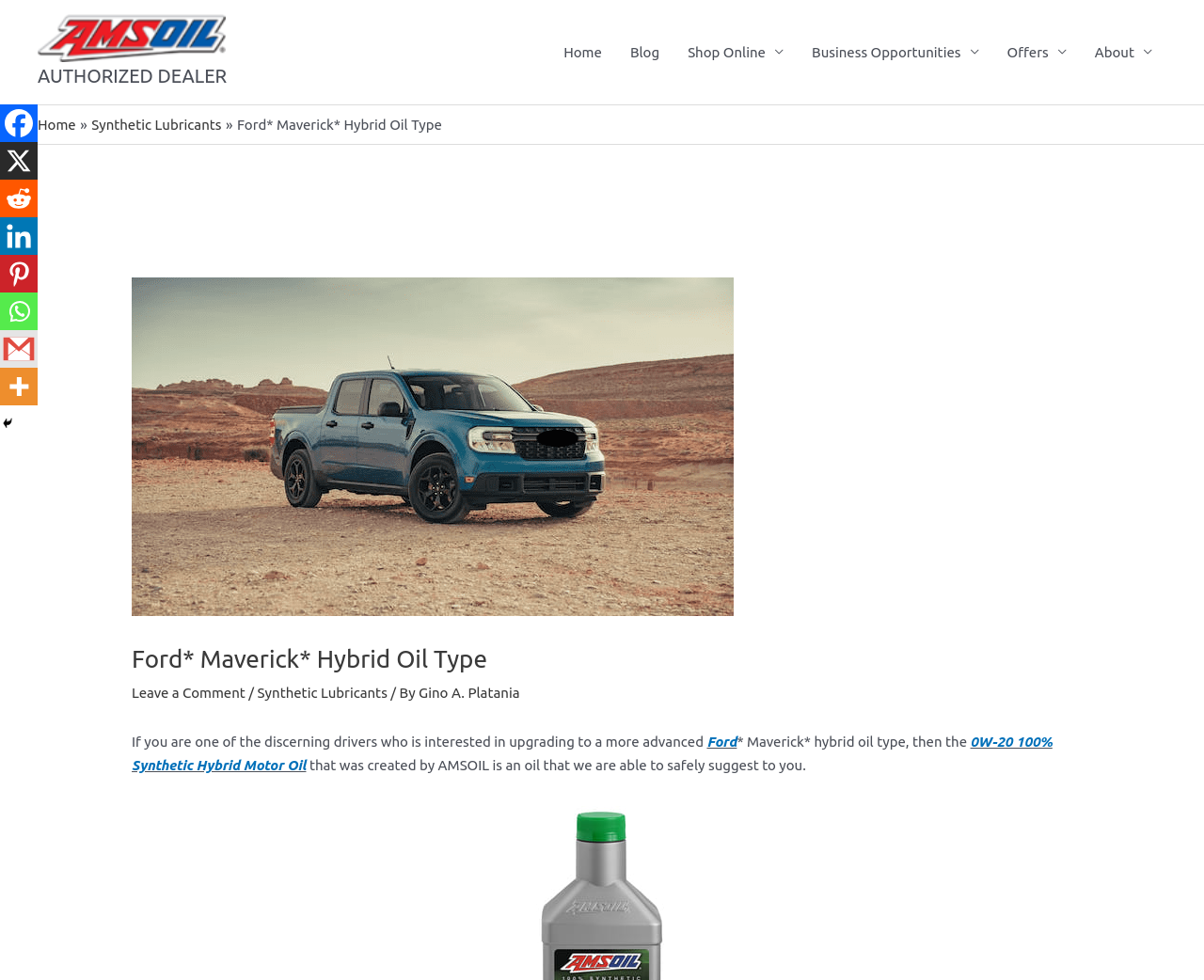Identify the bounding box coordinates of the region I need to click to complete this instruction: "Visit the Facebook page".

[0.0, 0.107, 0.031, 0.145]